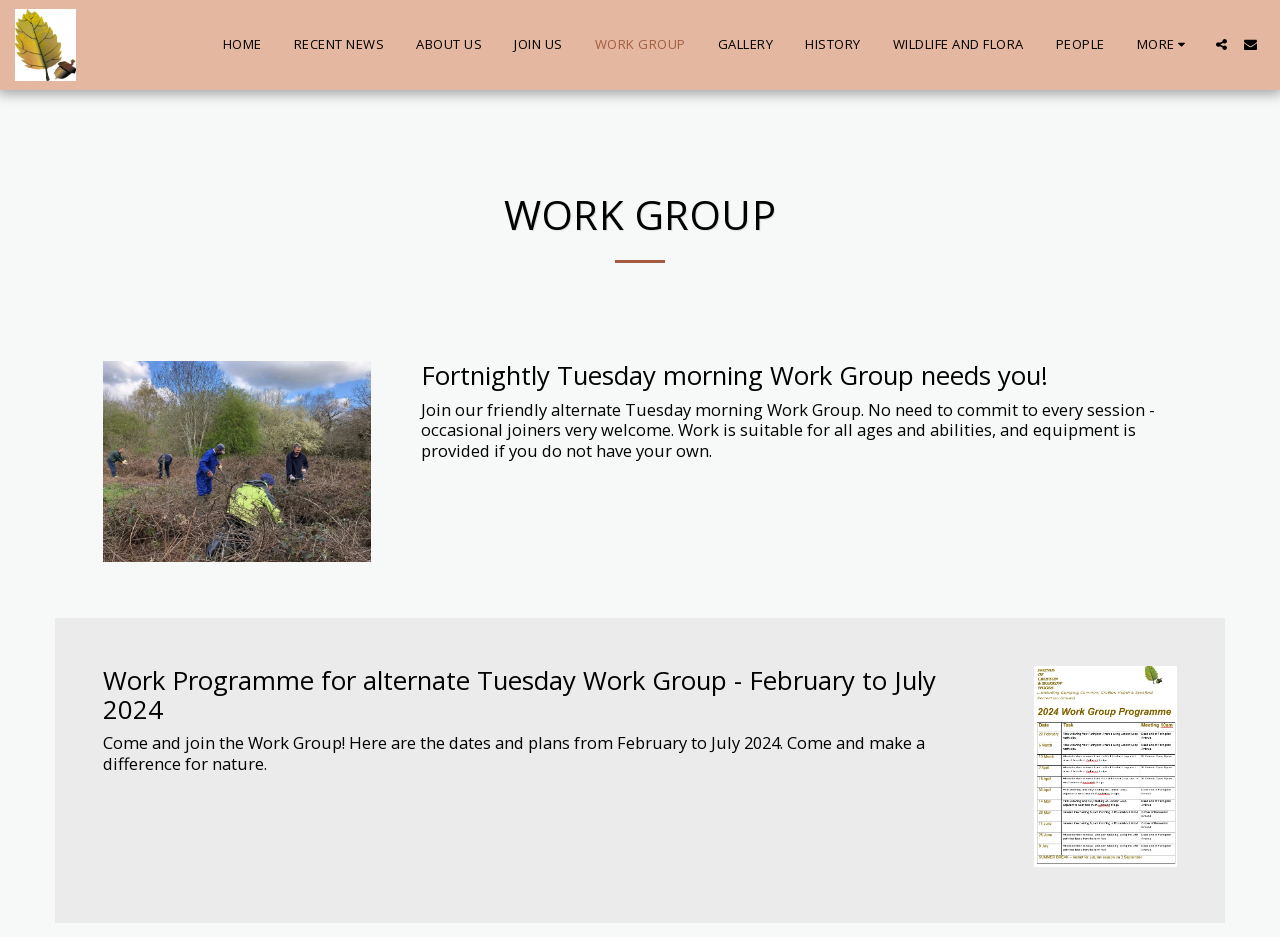What is the topic of the Work Group?
Refer to the image and offer an in-depth and detailed answer to the question.

The webpage mentions 'Work Group' and 'nature' in the context of conservation, indicating that the topic of the Work Group is nature conservation.